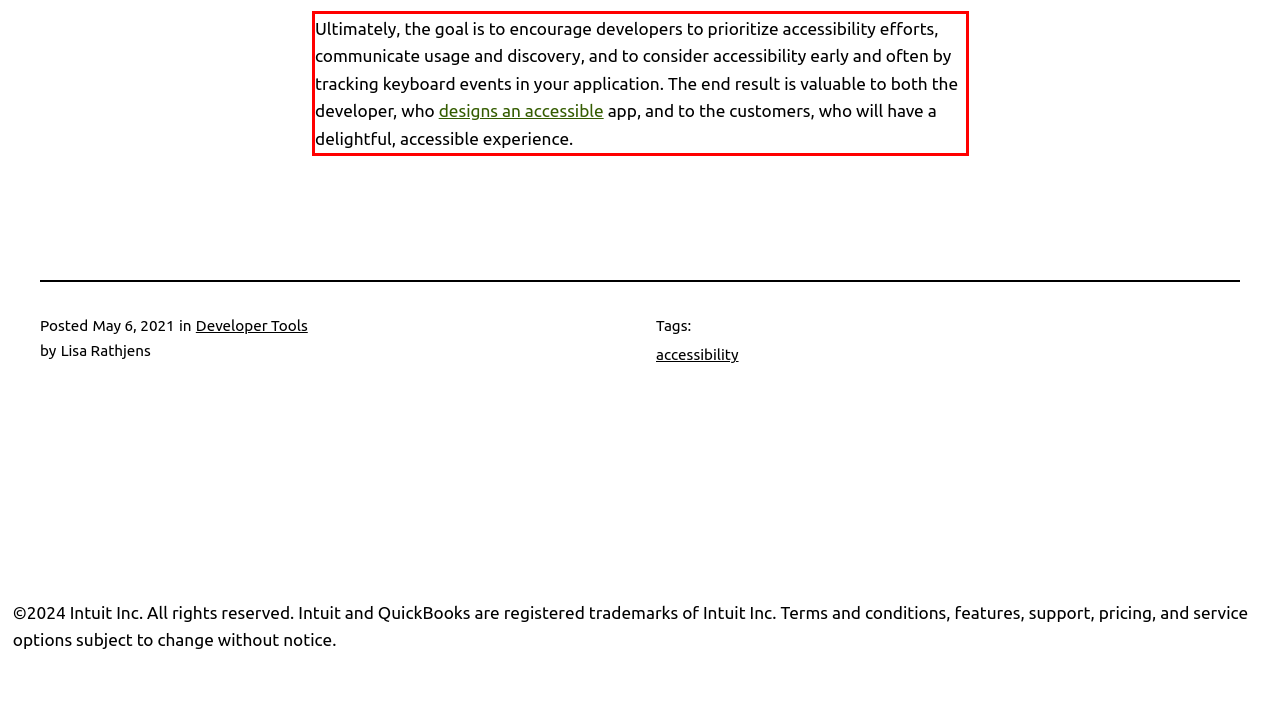Analyze the screenshot of the webpage that features a red bounding box and recognize the text content enclosed within this red bounding box.

Ultimately, the goal is to encourage developers to prioritize accessibility efforts, communicate usage and discovery, and to consider accessibility early and often by tracking keyboard events in your application. The end result is valuable to both the developer, who designs an accessible app, and to the customers, who will have a delightful, accessible experience.